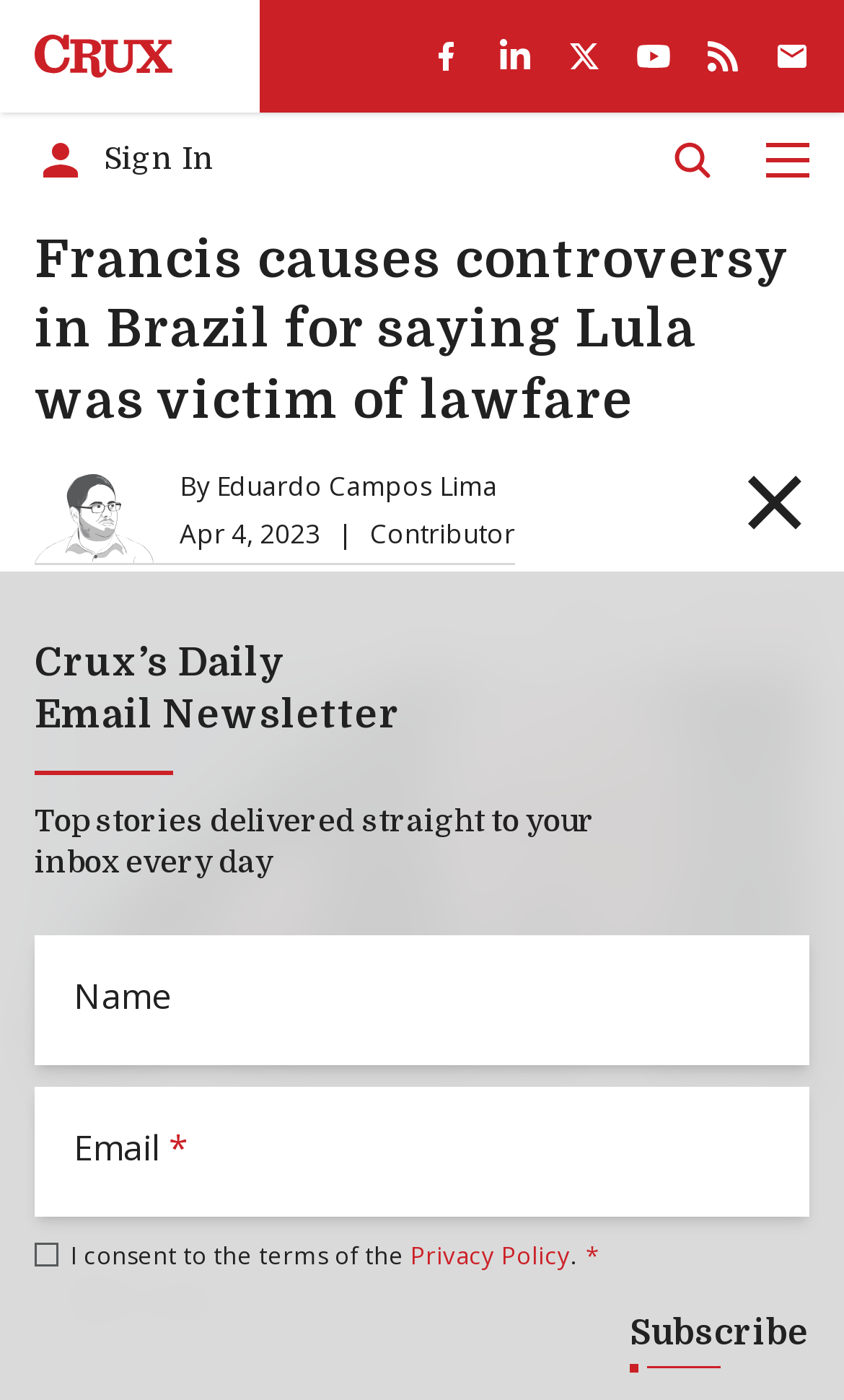What is the date of the article?
Please give a well-detailed answer to the question.

I found the answer by looking at the time element with the text 'Apr 4, 2023' which is located below the heading element, indicating that it is the date of the article.